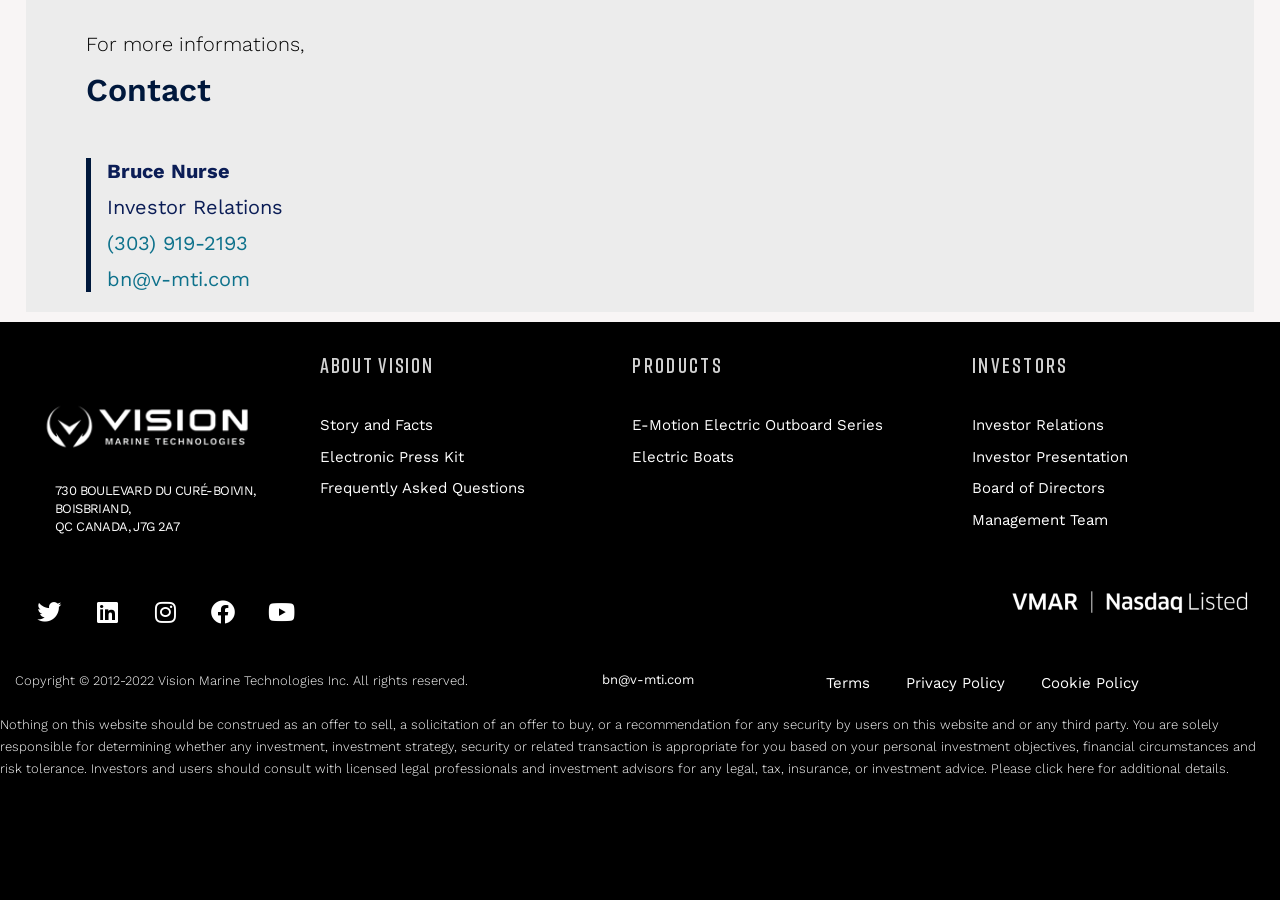Determine the bounding box coordinates of the region that needs to be clicked to achieve the task: "Learn about Vision's story and facts".

[0.25, 0.456, 0.478, 0.491]